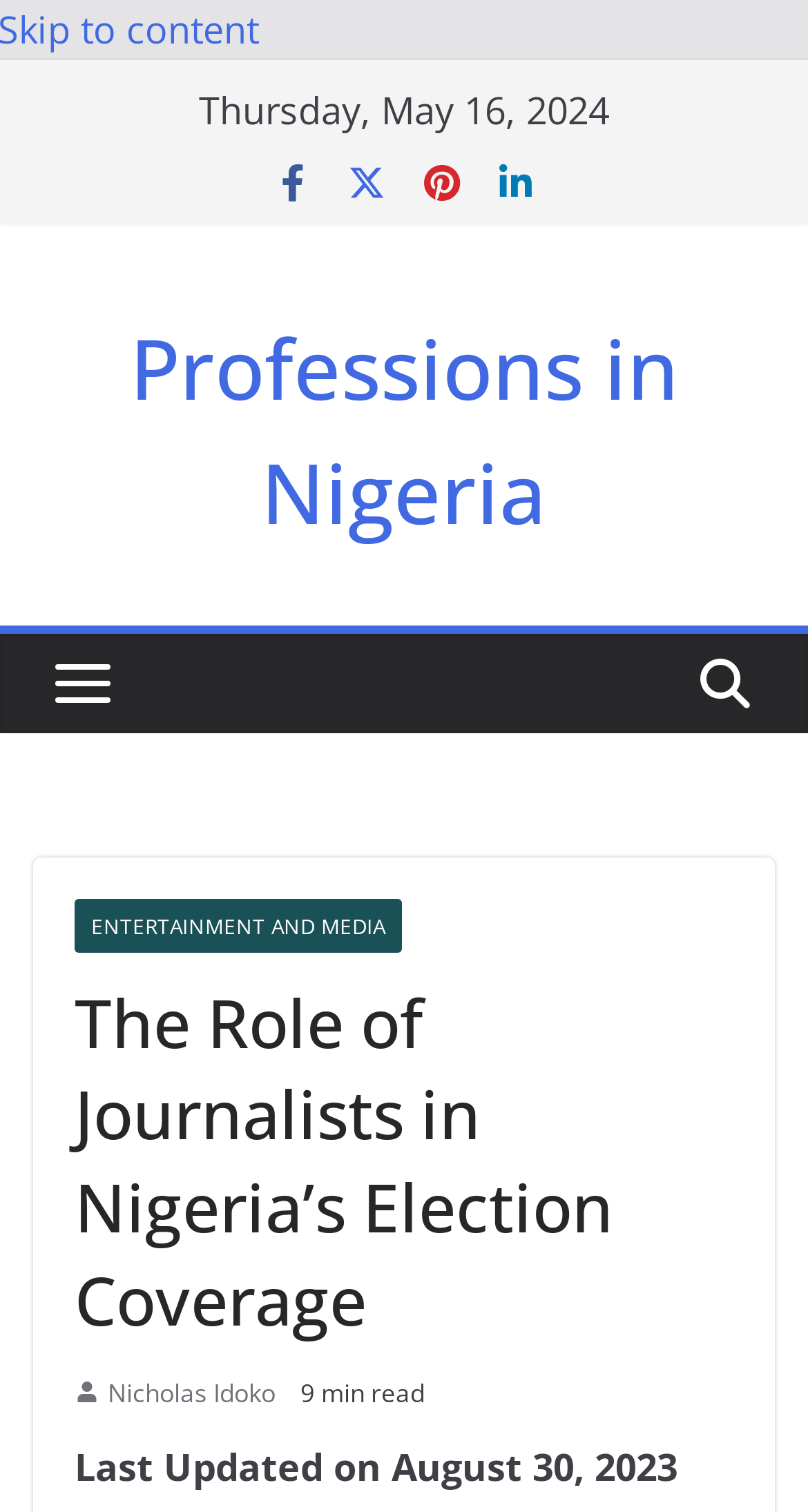Refer to the image and provide an in-depth answer to the question:
How many social media links are there?

There are four social media links at the top of the webpage, which are Facebook, Twitter, Pinterest, and LinkedIn.